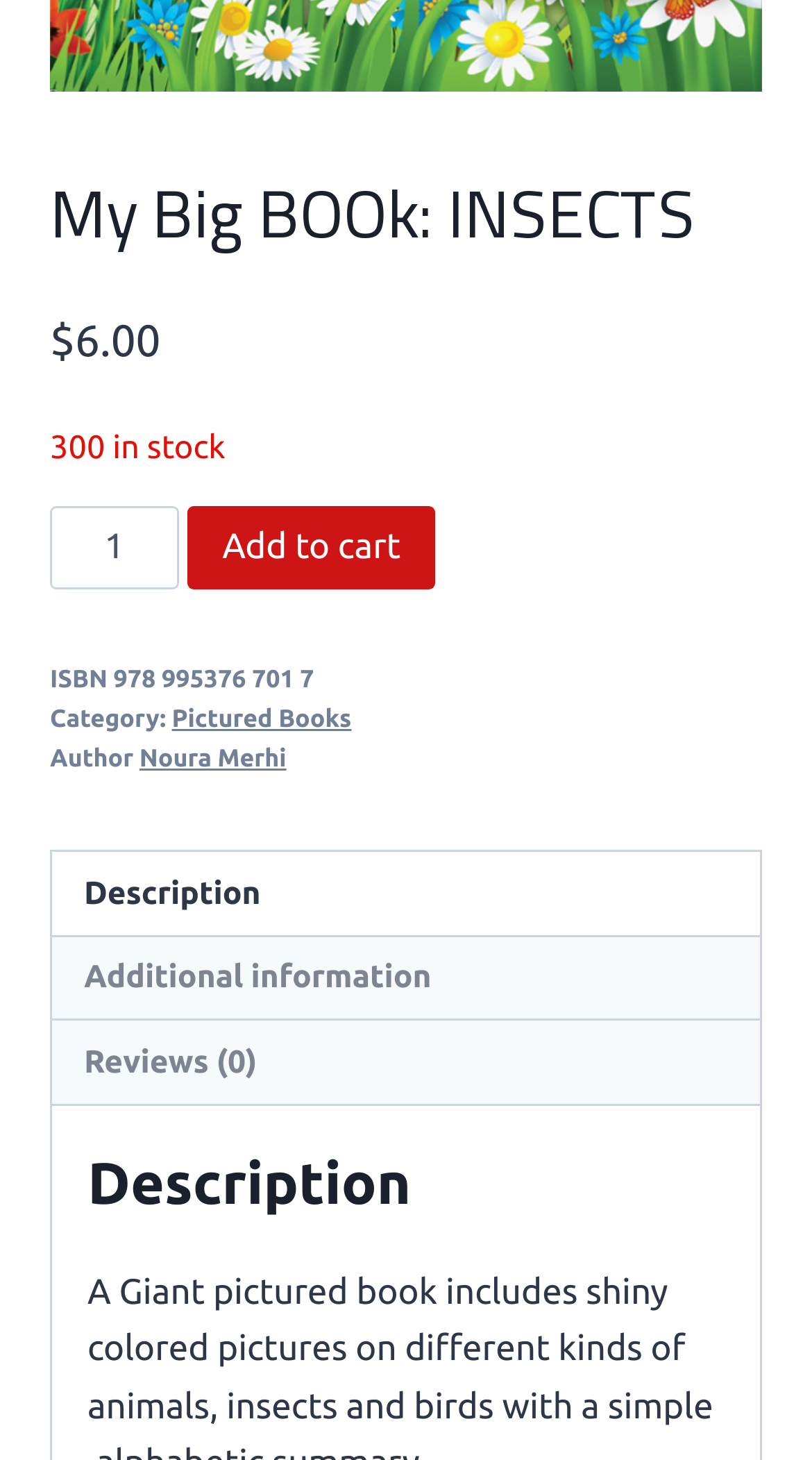Show the bounding box coordinates for the HTML element described as: "Pictured Books".

[0.212, 0.483, 0.433, 0.502]